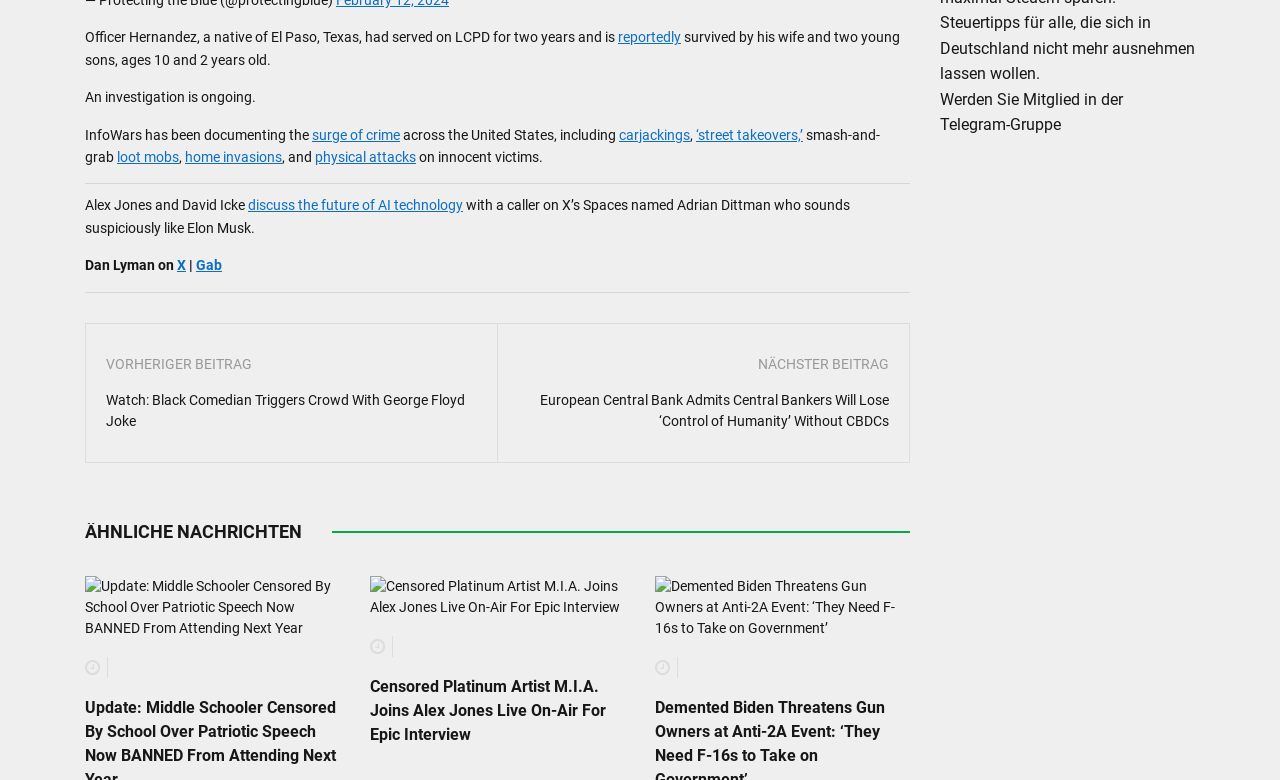Use a single word or phrase to answer this question: 
What is the topic of discussion between Alex Jones and David Icke?

AI technology